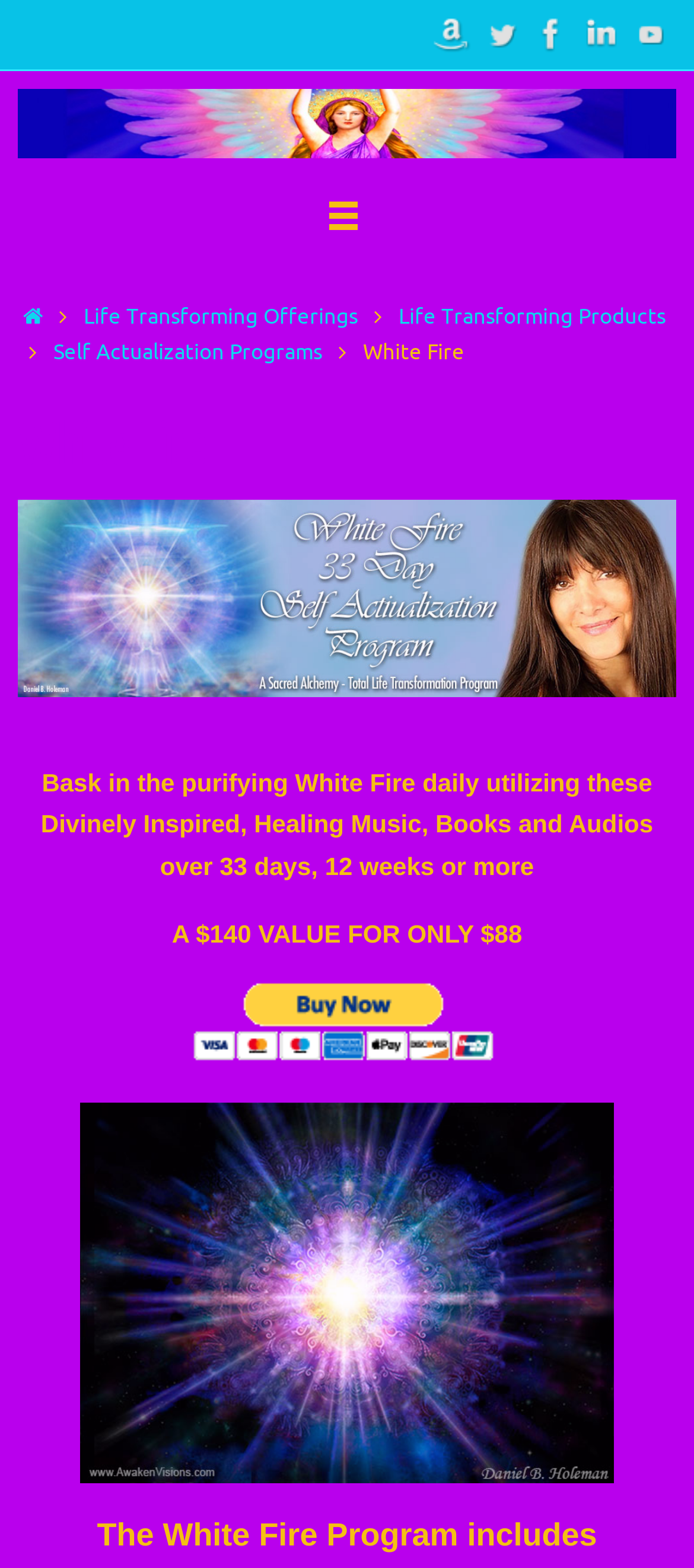Identify the bounding box coordinates of the region I need to click to complete this instruction: "Click the Home link".

[0.026, 0.192, 0.069, 0.211]